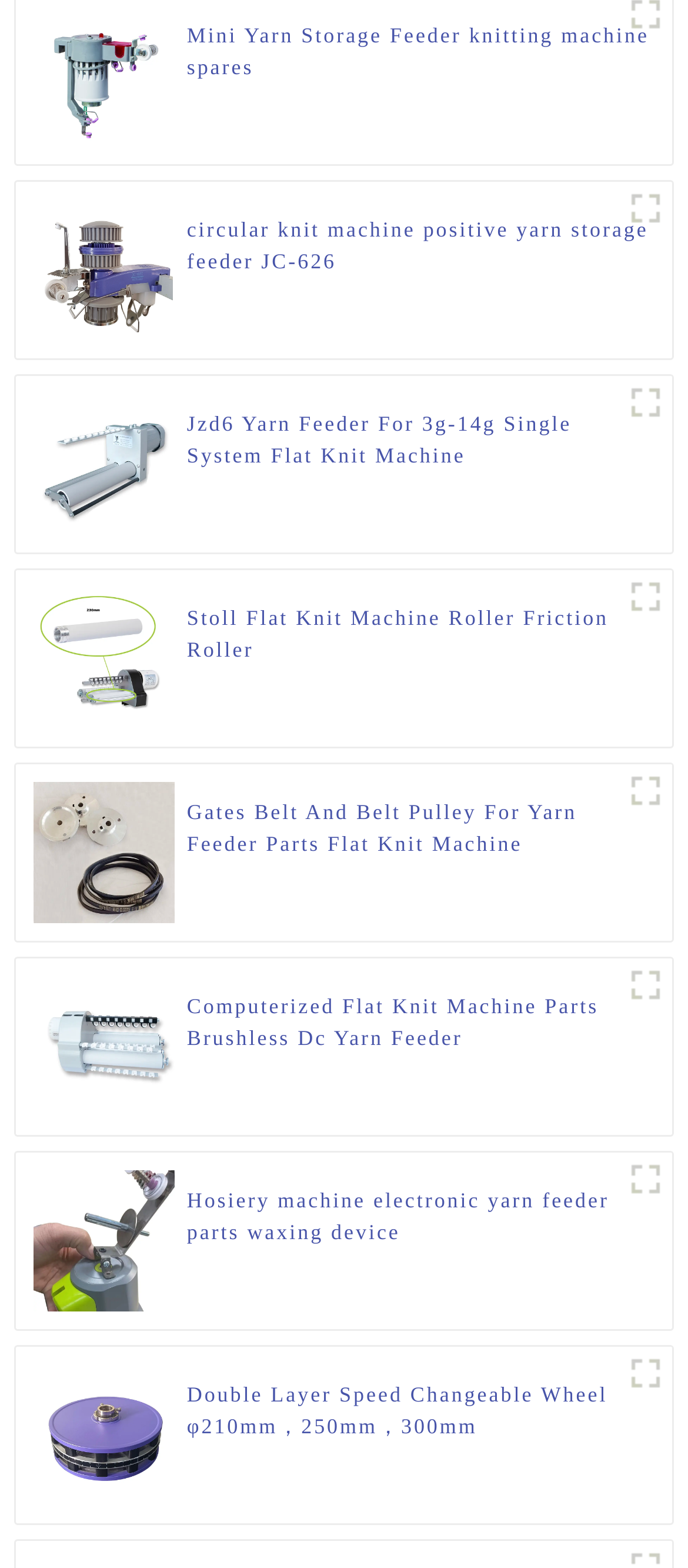Pinpoint the bounding box coordinates of the element you need to click to execute the following instruction: "See Stoll Flat Knit Machine Roller Friction Roller". The bounding box should be represented by four float numbers between 0 and 1, in the format [left, top, right, bottom].

[0.272, 0.383, 0.952, 0.424]